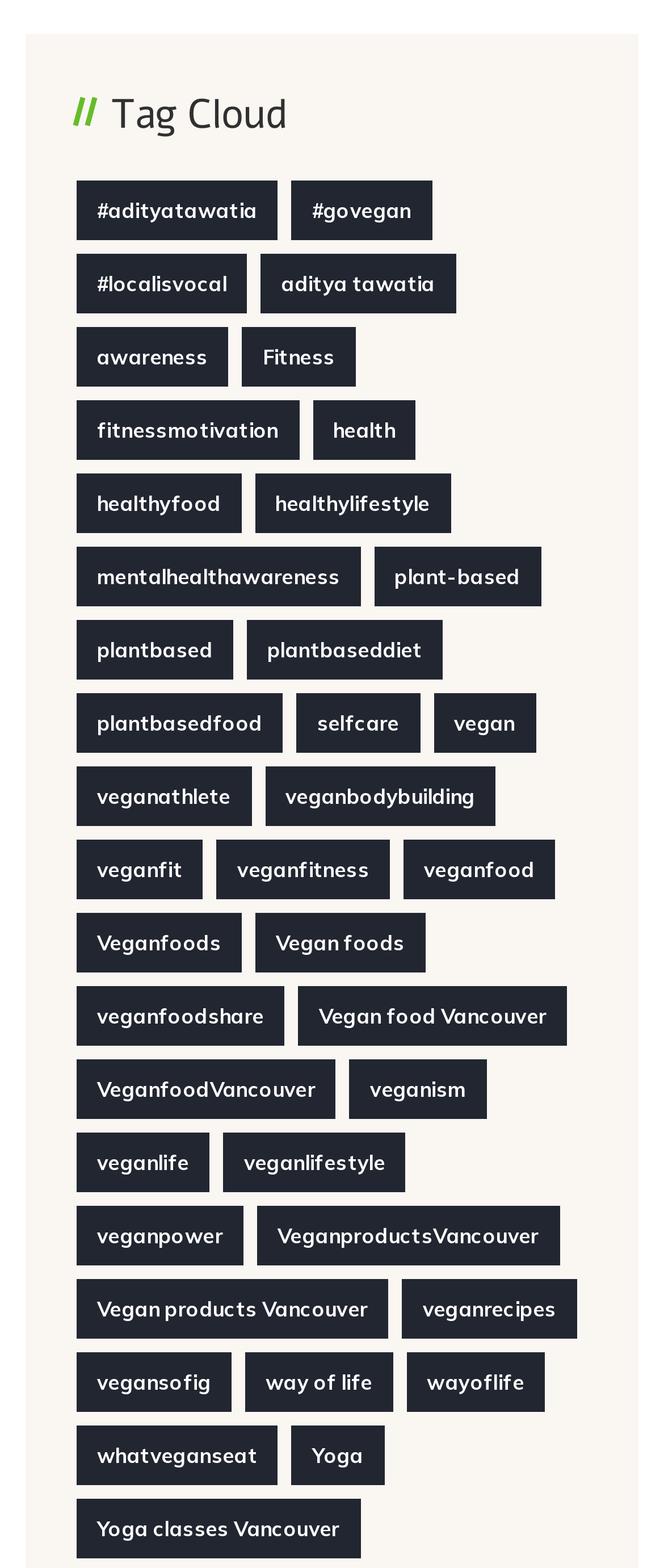Find the bounding box coordinates of the element to click in order to complete the given instruction: "Learn about 'Vegan food Vancouver'."

[0.449, 0.629, 0.854, 0.667]